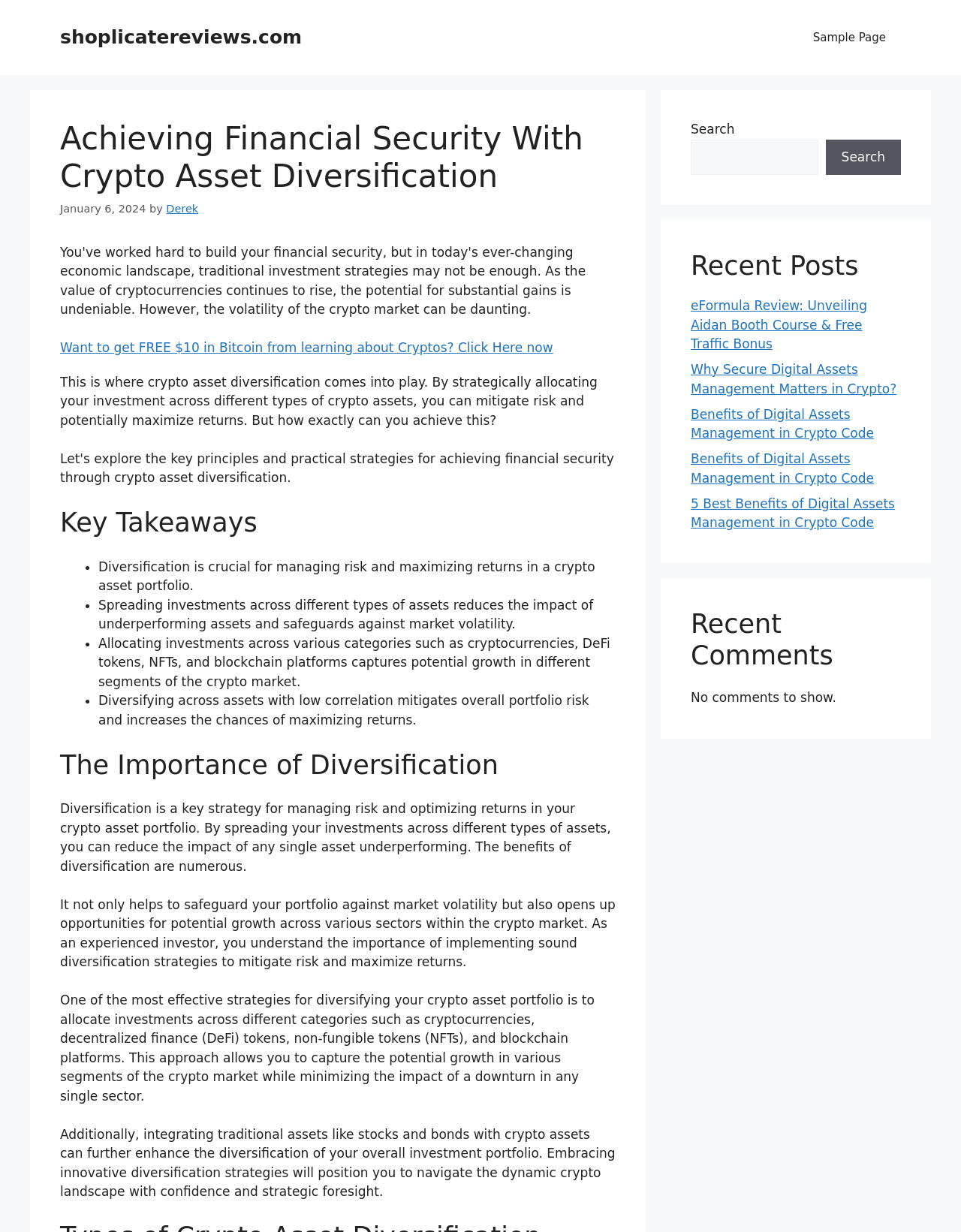Using the format (top-left x, top-left y, bottom-right x, bottom-right y), and given the element description, identify the bounding box coordinates within the screenshot: Derek

[0.173, 0.165, 0.206, 0.174]